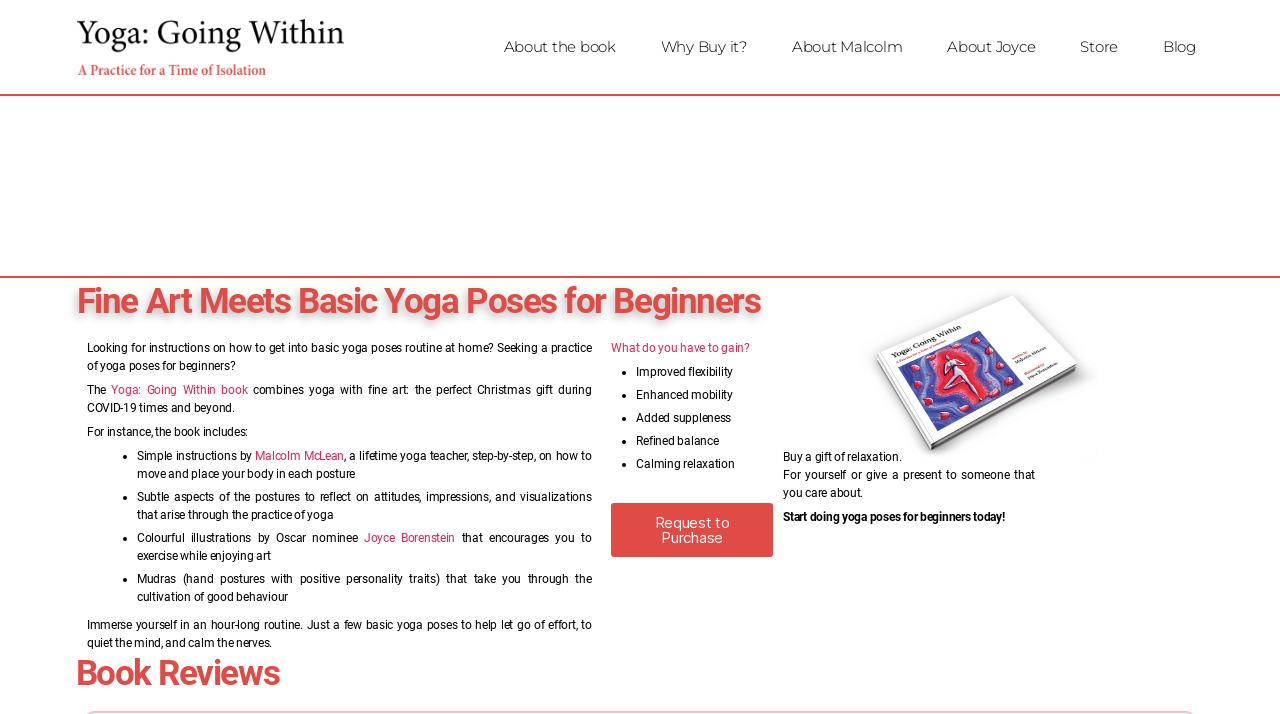Give the bounding box coordinates for the element described as: "Joyce Borenstein".

[0.284, 0.744, 0.356, 0.764]